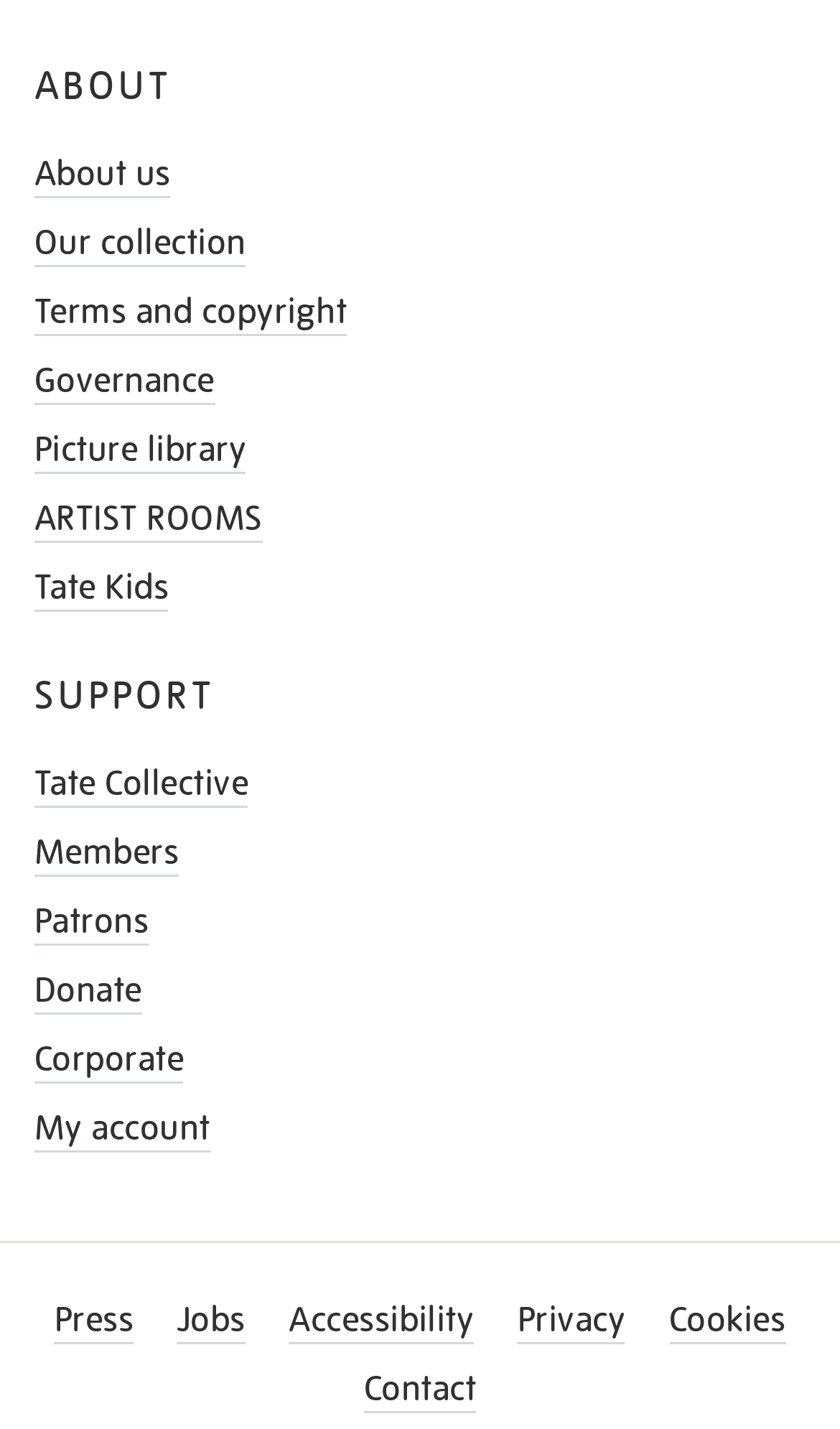How many links are at the bottom of the webpage?
Please provide a detailed and comprehensive answer to the question.

I examined the links at the bottom of the webpage and found that there are 5 links, which are 'Press', 'Jobs', 'Accessibility', 'Privacy', and 'Cookies'.